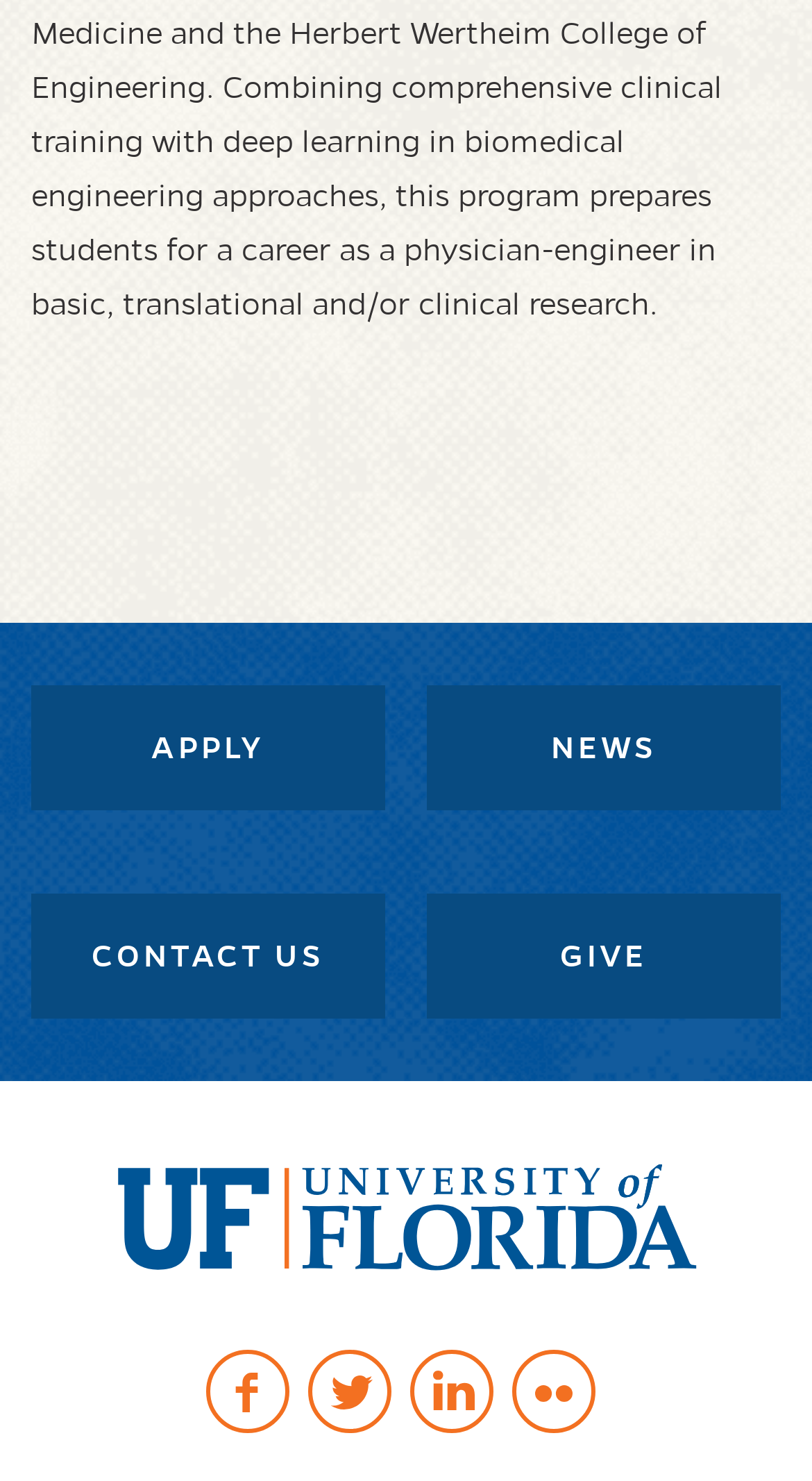Pinpoint the bounding box coordinates of the area that must be clicked to complete this instruction: "Visit news page".

[0.526, 0.462, 0.962, 0.546]